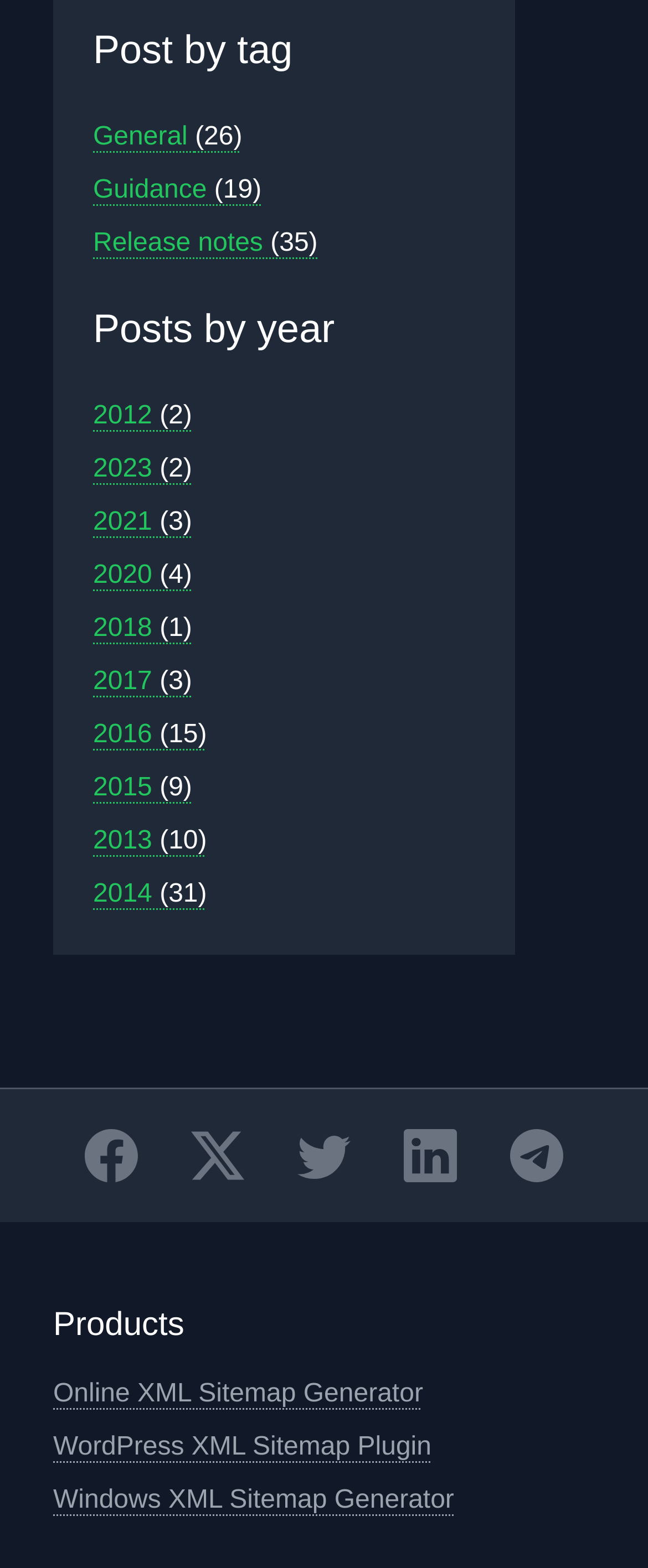How many release notes are there?
Give a detailed response to the question by analyzing the screenshot.

I looked at the top section and found the link 'Release notes (35)' which indicates that there are 35 release notes.